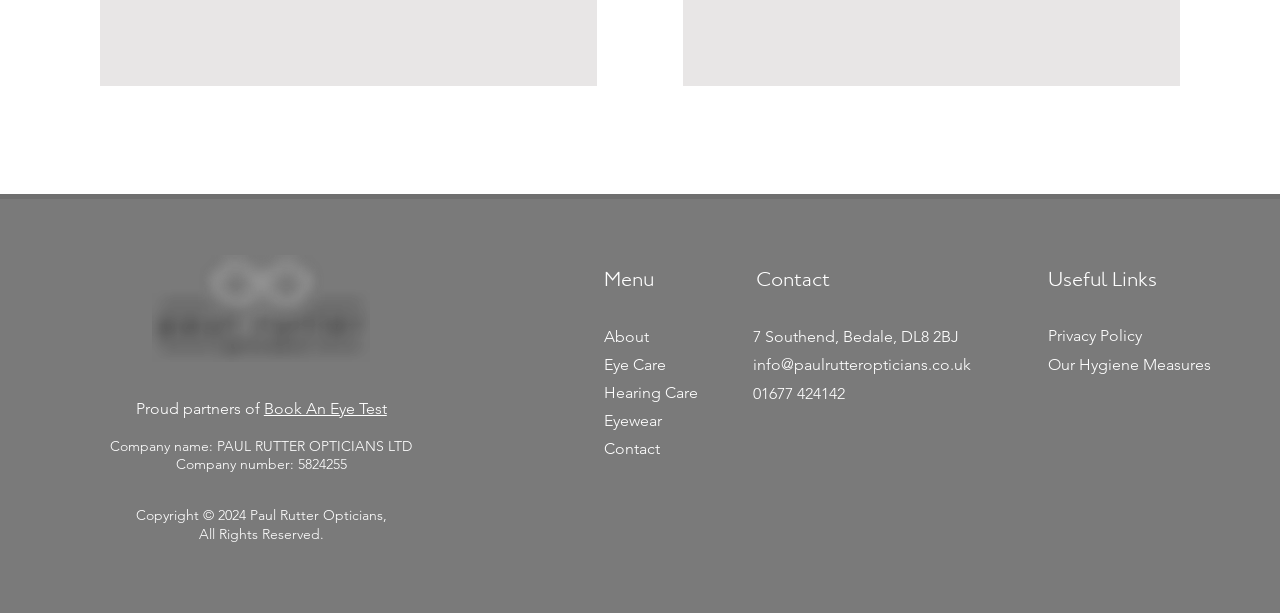Please determine the bounding box coordinates of the element to click on in order to accomplish the following task: "Contact us via email". Ensure the coordinates are four float numbers ranging from 0 to 1, i.e., [left, top, right, bottom].

[0.589, 0.58, 0.759, 0.611]